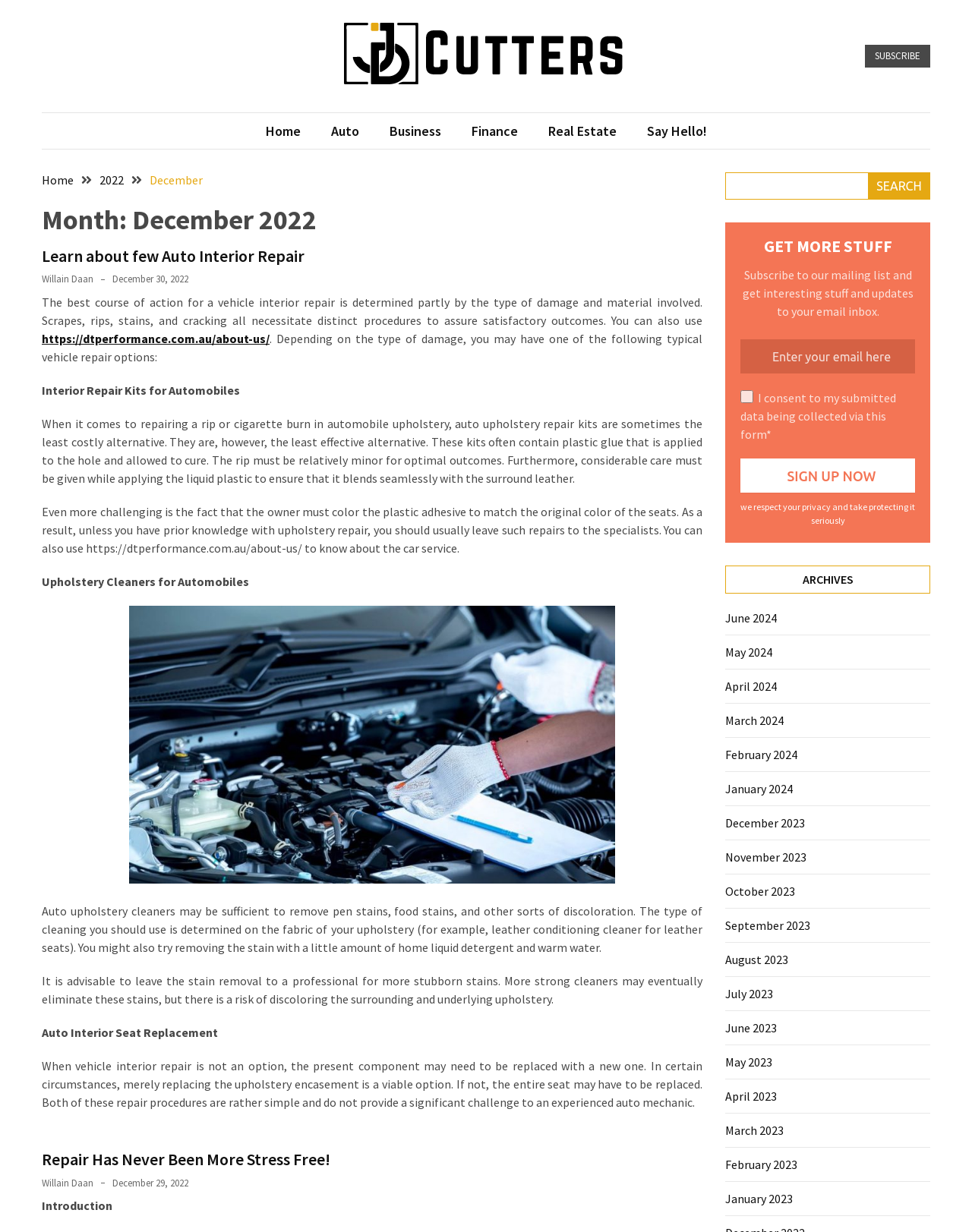Find the bounding box coordinates for the element that must be clicked to complete the instruction: "Click on the 'Home' link in the navigation bar". The coordinates should be four float numbers between 0 and 1, indicated as [left, top, right, bottom].

[0.257, 0.098, 0.325, 0.115]